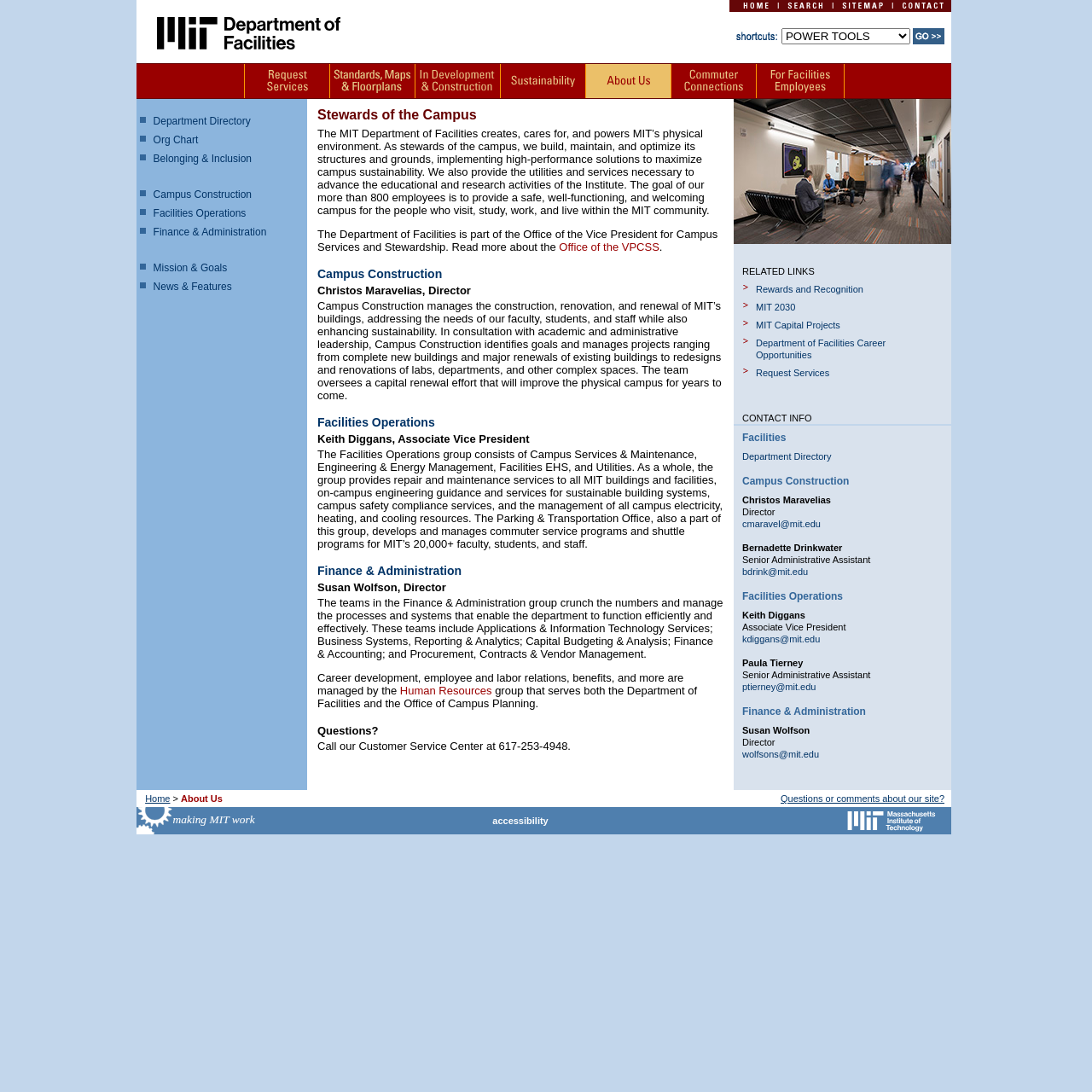Locate the bounding box coordinates of the area to click to fulfill this instruction: "Go to the Home page". The bounding box should be presented as four float numbers between 0 and 1, in the order [left, top, right, bottom].

None